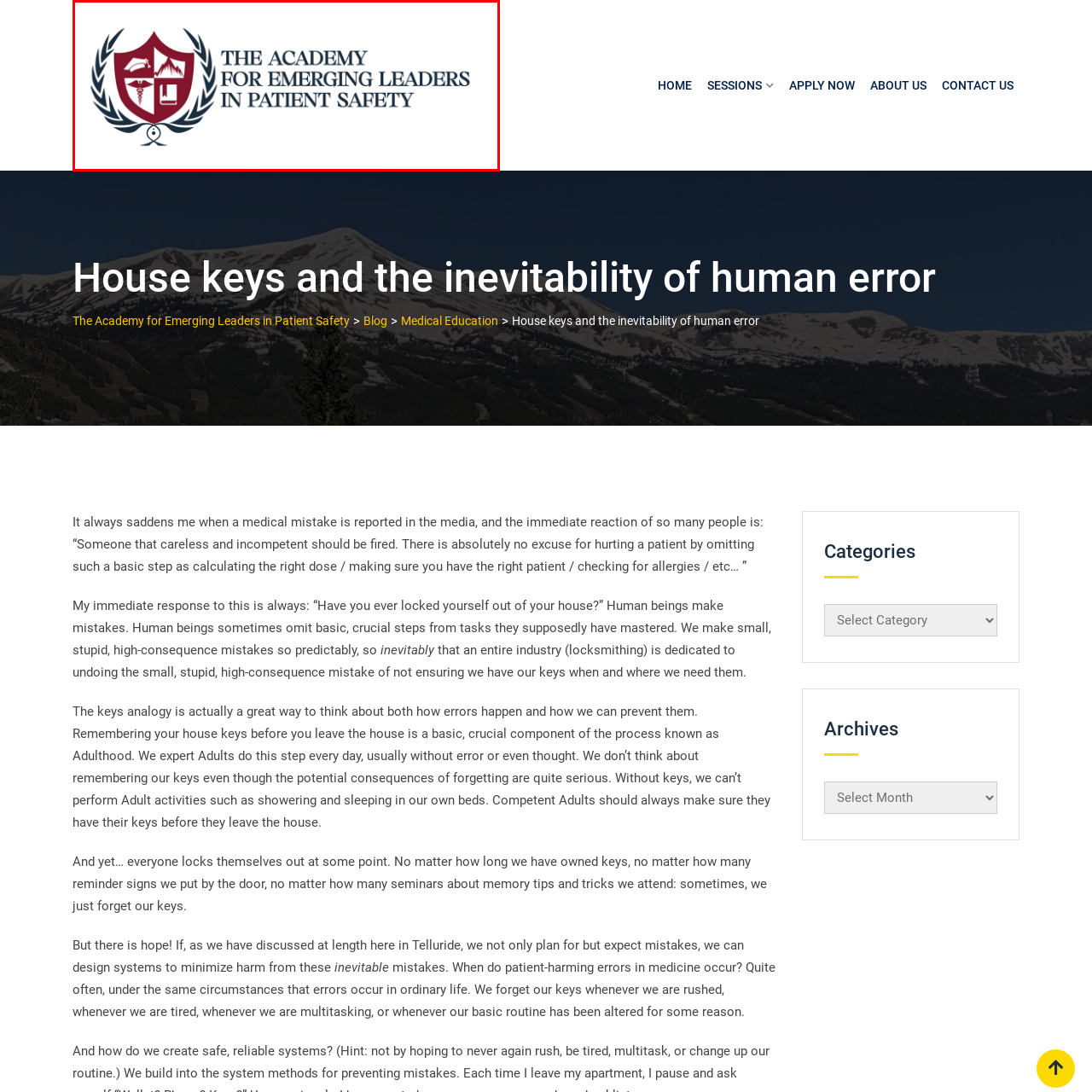What is the purpose of the text?
Consider the portion of the image within the red bounding box and answer the question as detailed as possible, referencing the visible details.

The text is prominently displayed, reinforcing the academy's mission and focus on advancing practices in patient safety, making it clear what the academy stands for.